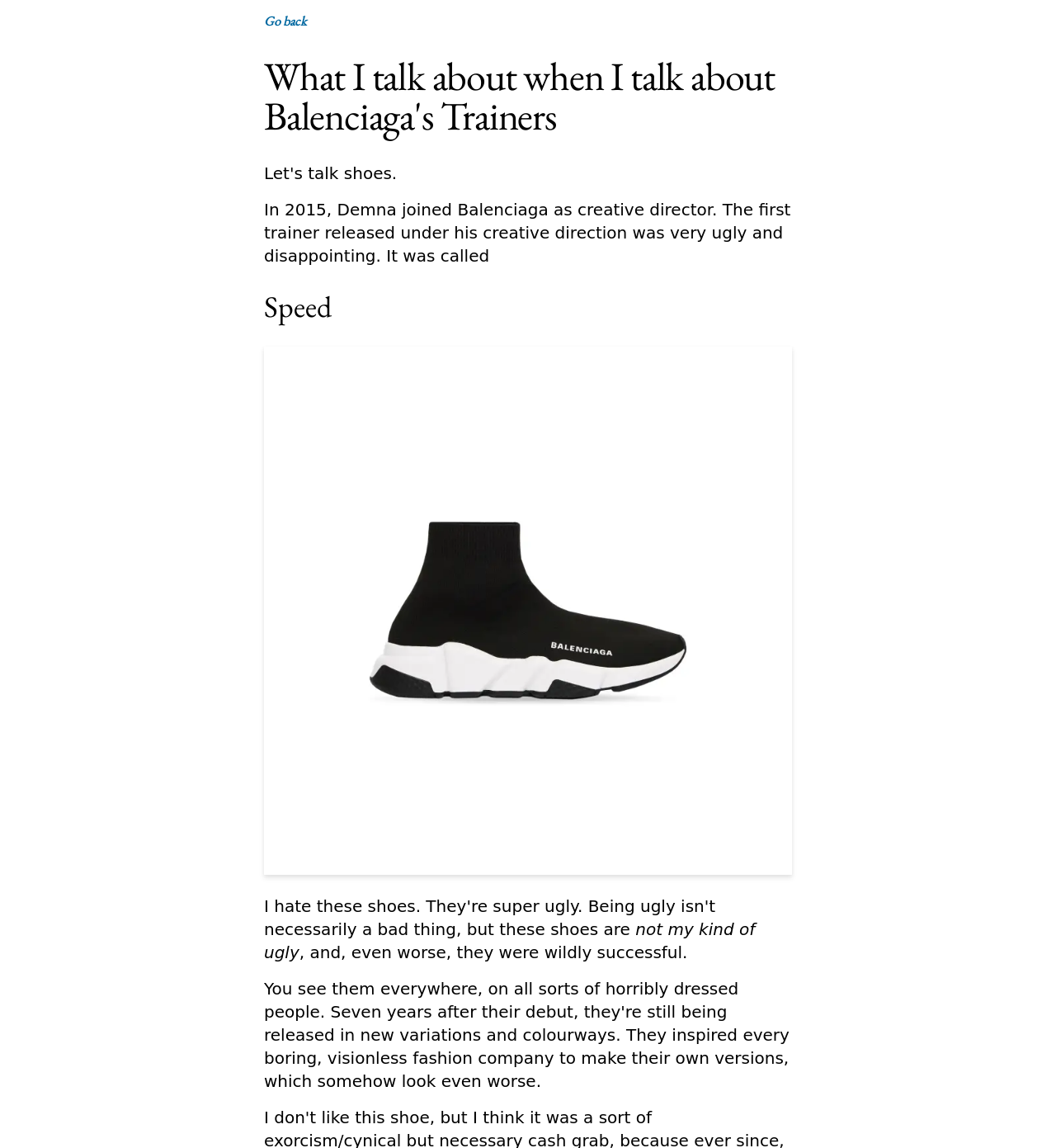Give a concise answer using only one word or phrase for this question:
How successful were the first trainers released under Demna's direction?

Wildly successful